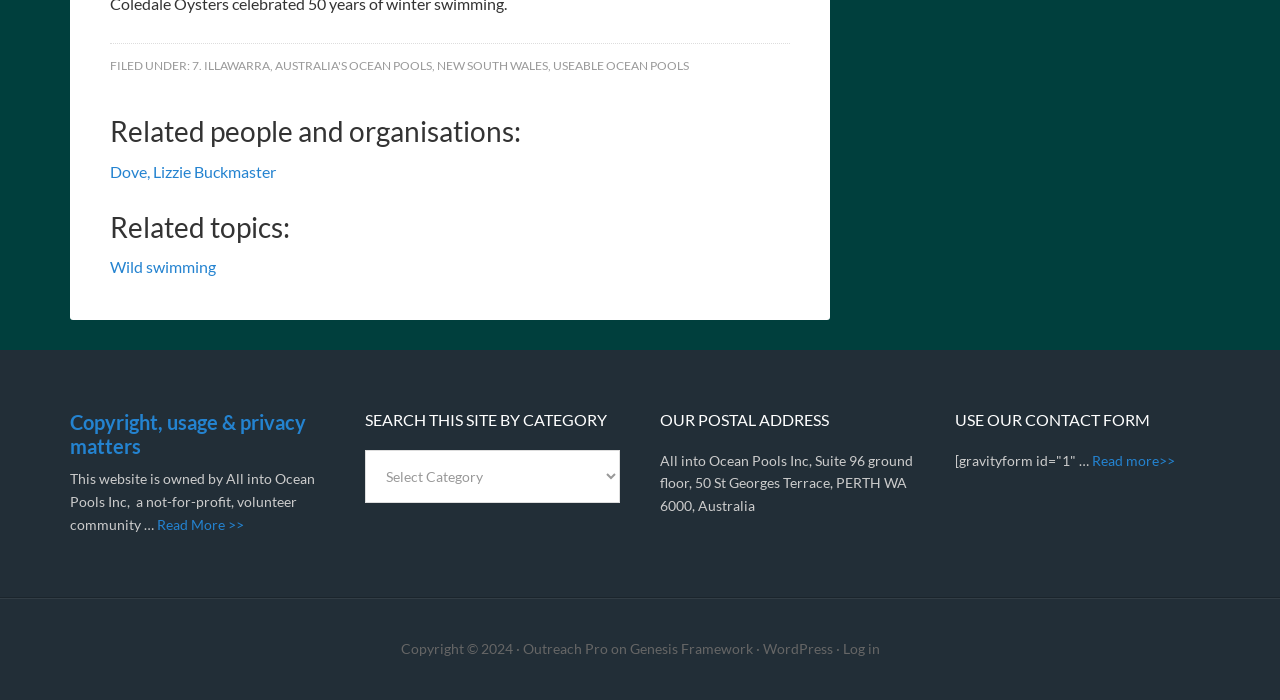Use a single word or phrase to answer the question:
What is the category of the link 'Wild swimming'?

Related topics